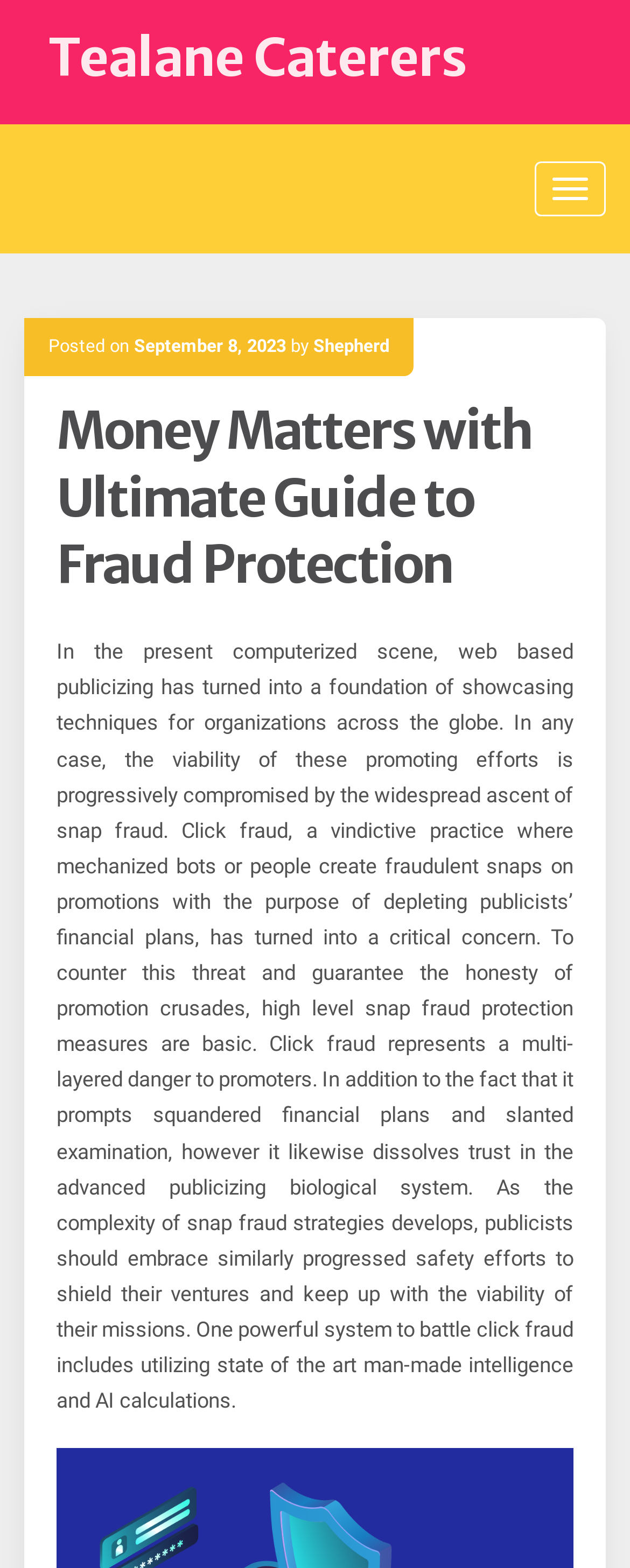Provide a thorough description of the webpage you see.

The webpage is about "Money Matters with Ultimate Guide to Fraud Protection" and is related to Tealane Caterers. At the top-left corner, there is a link to "Tealane Caterers". On the top-right corner, there is a button with no text. Below the button, there is a header section that contains information about the post, including the text "Posted on", a link to the date "September 8, 2023", the text "by", and a link to the author "Shepherd". 

The main content of the webpage is a long paragraph that discusses the importance of fraud protection in online advertising. The text explains that click fraud, a malicious practice where automated bots or people create fraudulent clicks on ads, has become a significant concern for advertisers. It highlights the need for advanced fraud protection measures to counter this threat and ensure the integrity of advertising campaigns. The text also mentions that click fraud poses a multi-layered danger to advertisers, including wasted budgets and skewed analysis, and that it erodes trust in the digital advertising ecosystem.